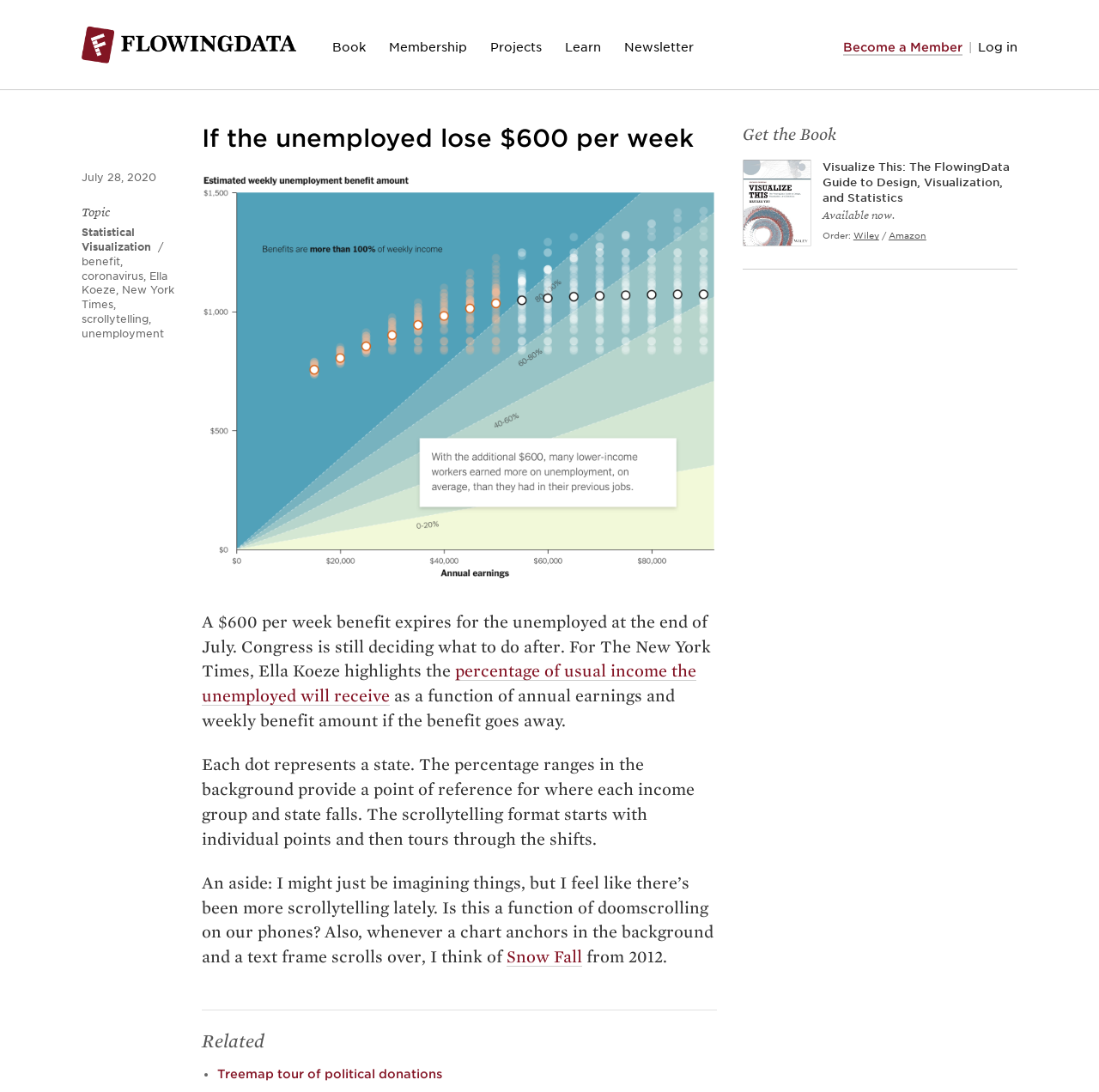What is the name of the book mentioned on the webpage?
From the screenshot, provide a brief answer in one word or phrase.

Visualize This